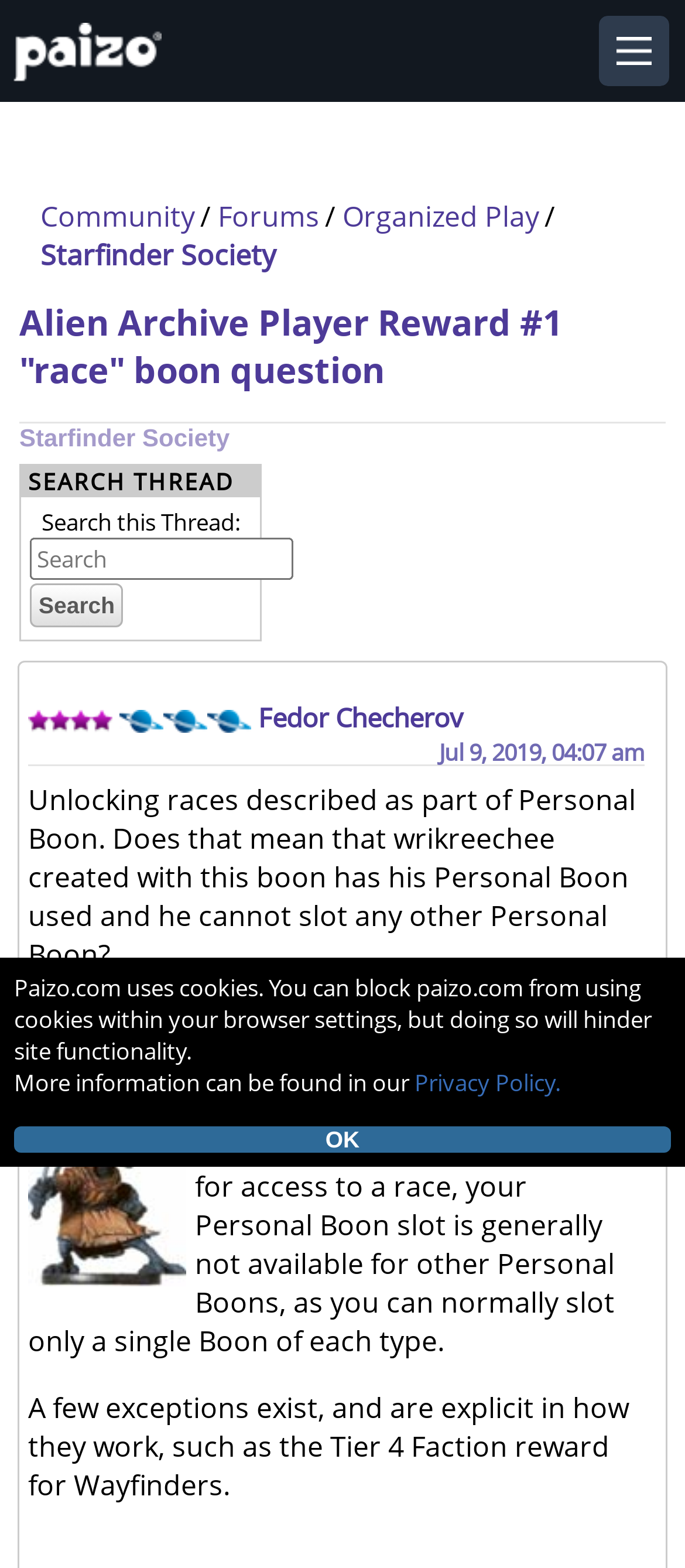Find the bounding box coordinates of the element to click in order to complete the given instruction: "Search this thread."

[0.044, 0.343, 0.428, 0.37]